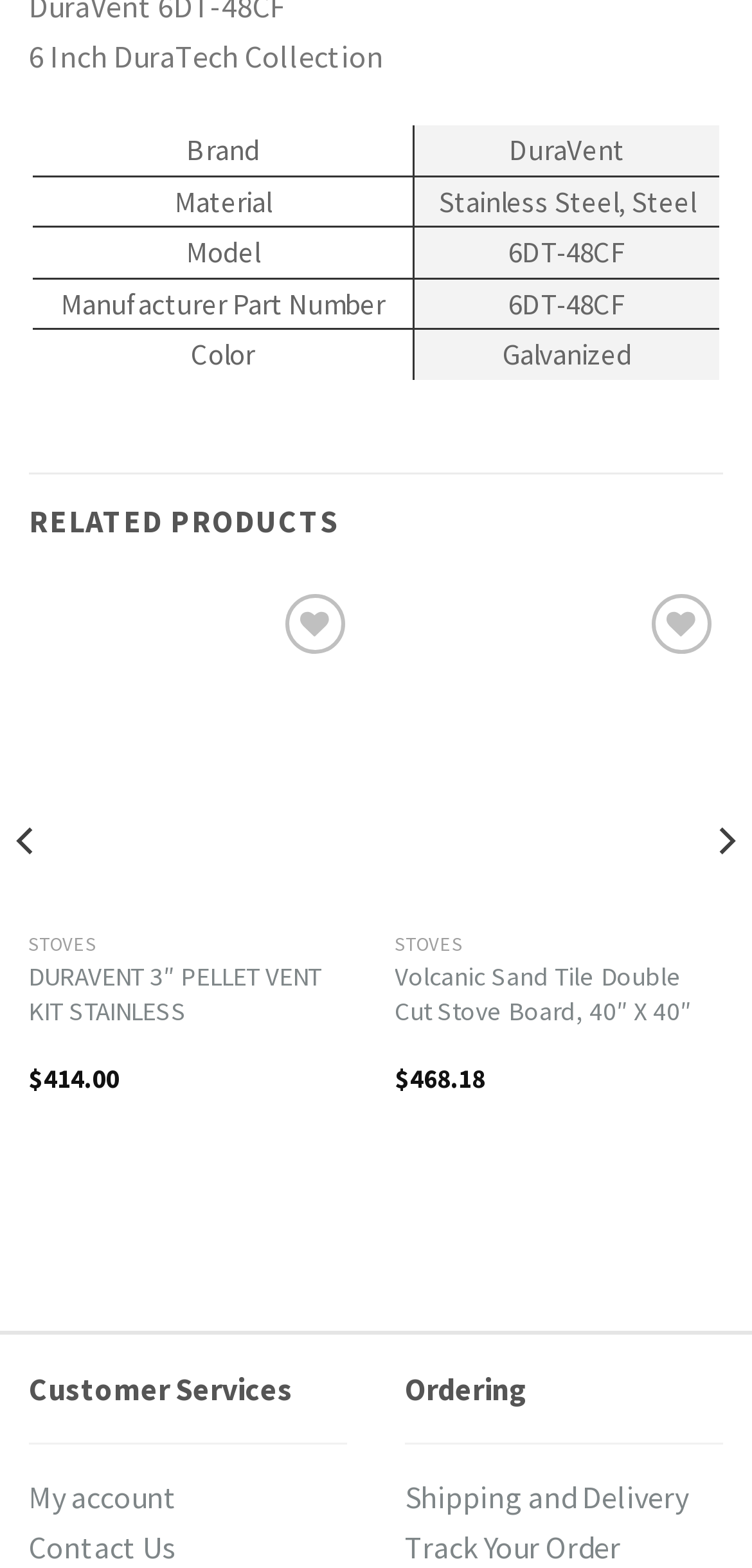What is the material of the product?
Please give a detailed and thorough answer to the question, covering all relevant points.

The material of the product can be found in the table with the heading '6 Inch DuraTech Collection'. In the second row of the table, the gridcell with the label 'Material' has the value 'Stainless Steel, Steel'.